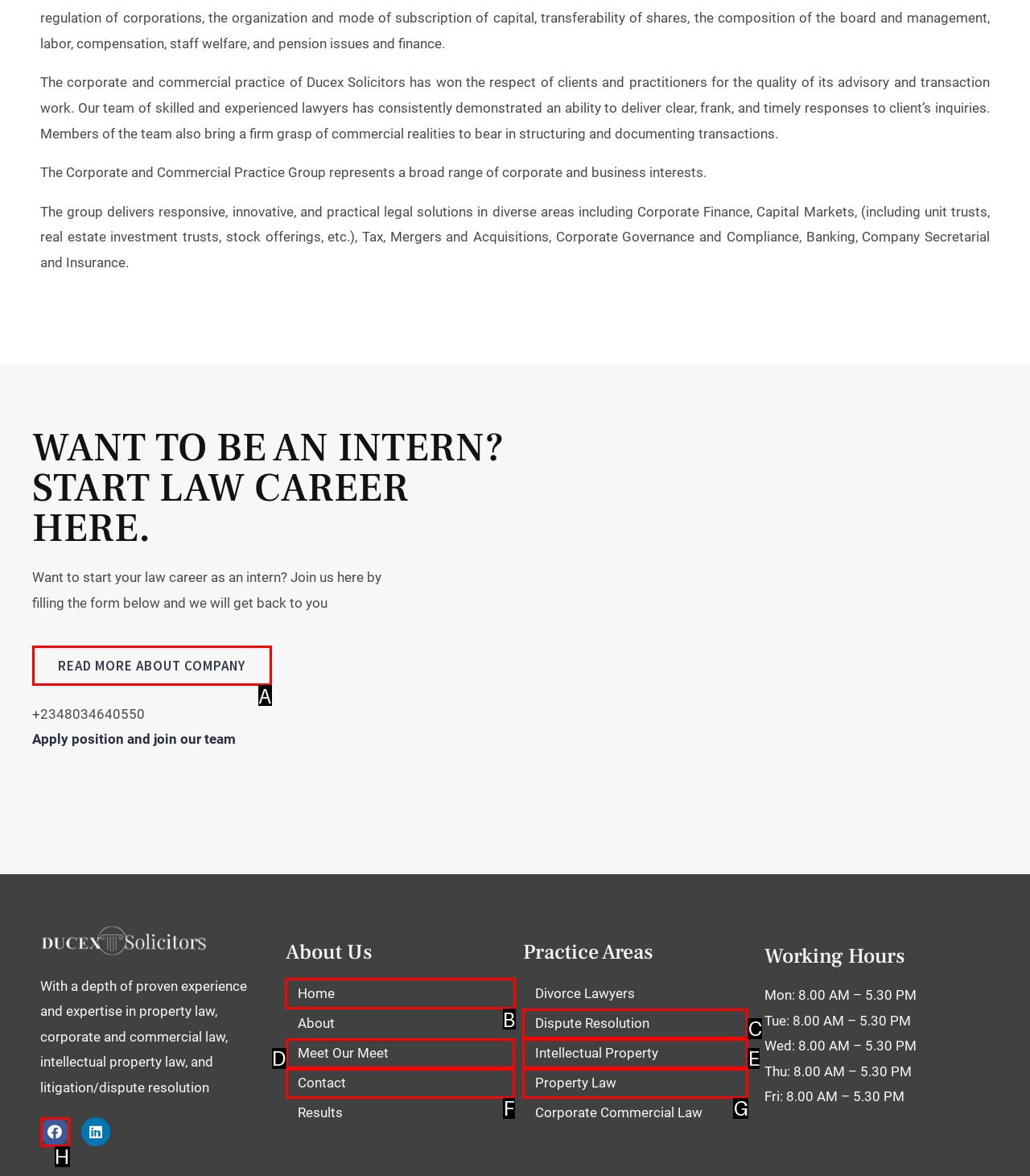Which option should I select to accomplish the task: Open the search bar? Respond with the corresponding letter from the given choices.

None